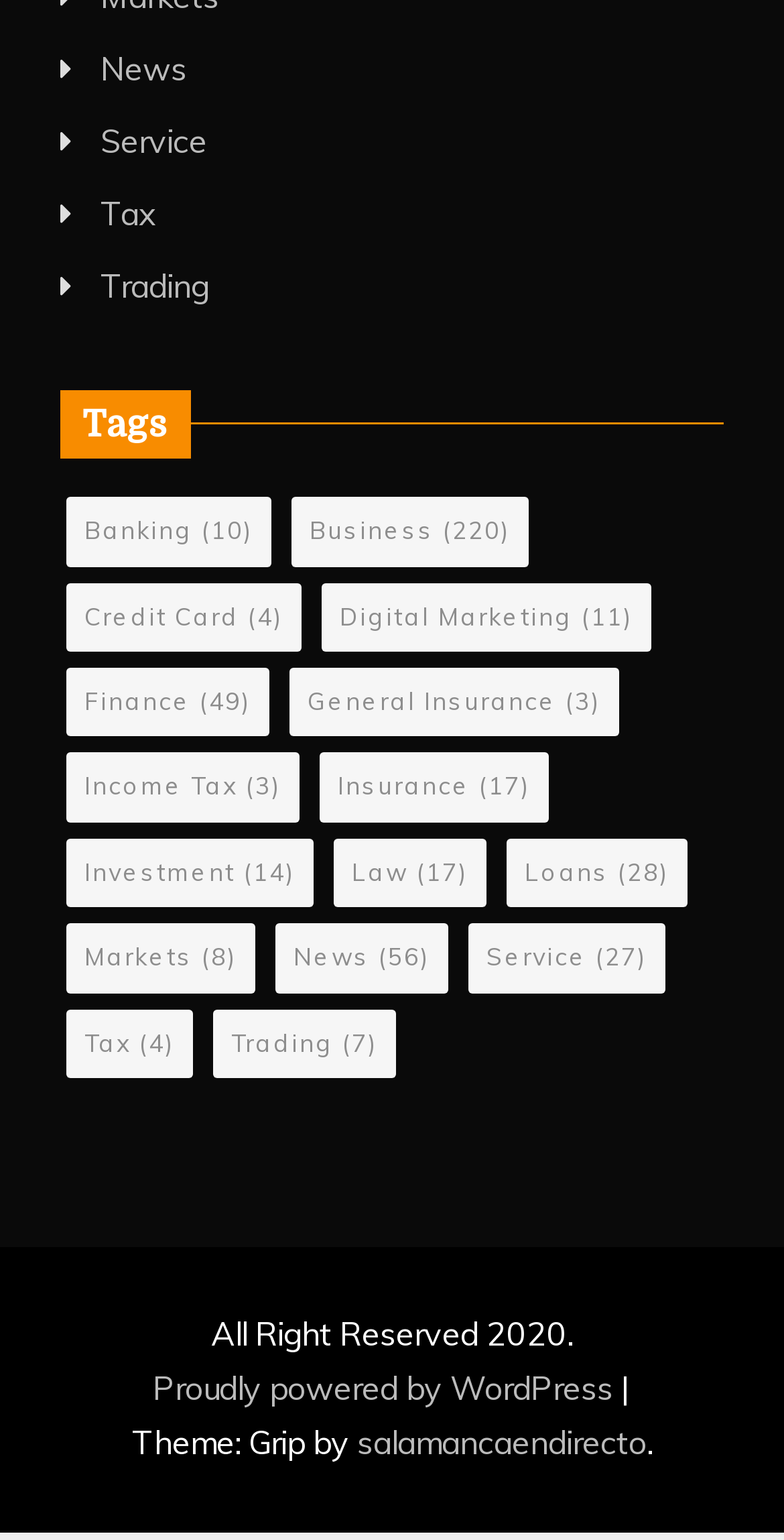Bounding box coordinates are specified in the format (top-left x, top-left y, bottom-right x, bottom-right y). All values are floating point numbers bounded between 0 and 1. Please provide the bounding box coordinate of the region this sentence describes: Tax (4)

[0.085, 0.655, 0.246, 0.7]